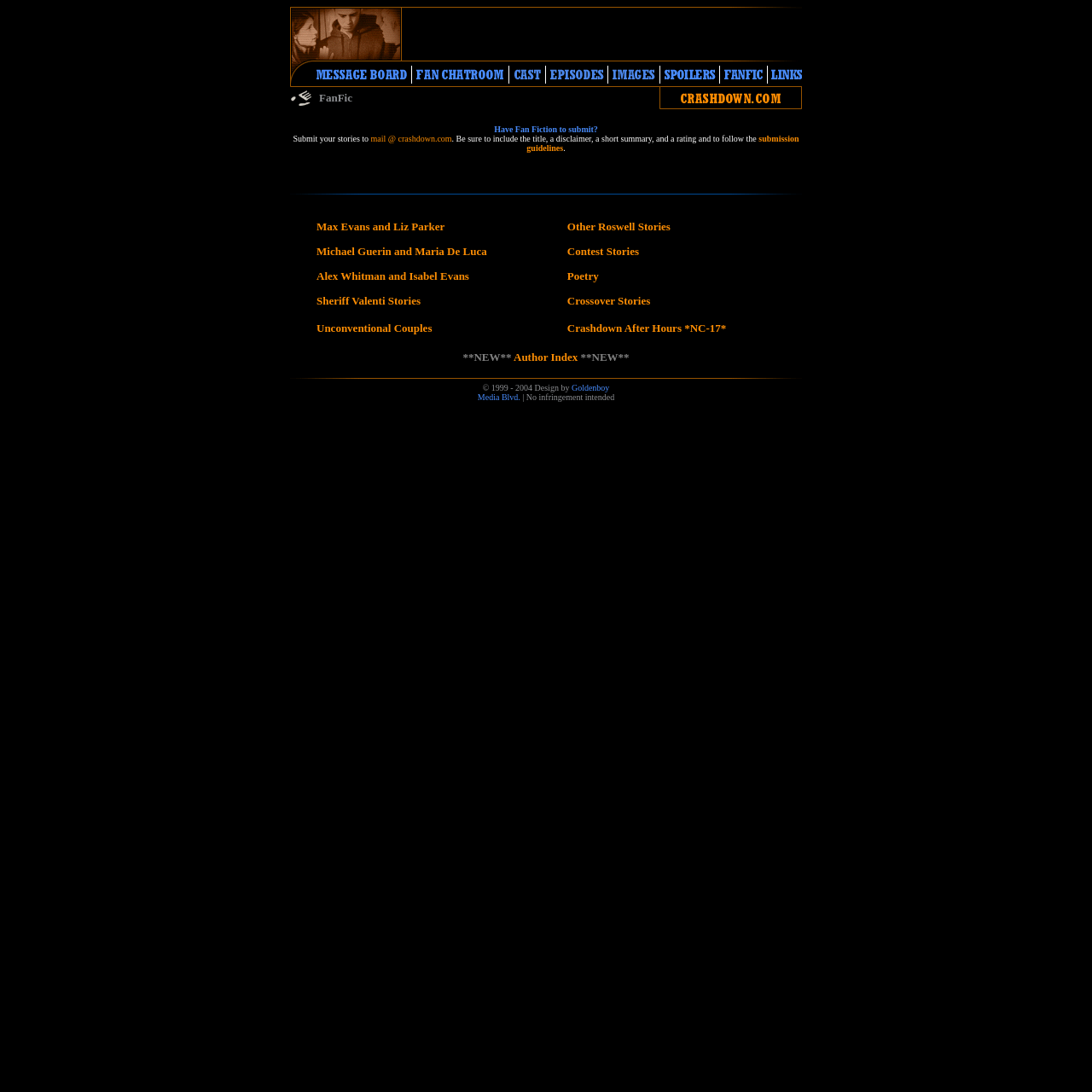Locate the bounding box coordinates of the UI element described by: "Crossover Stories". Provide the coordinates as four float numbers between 0 and 1, formatted as [left, top, right, bottom].

[0.519, 0.27, 0.595, 0.281]